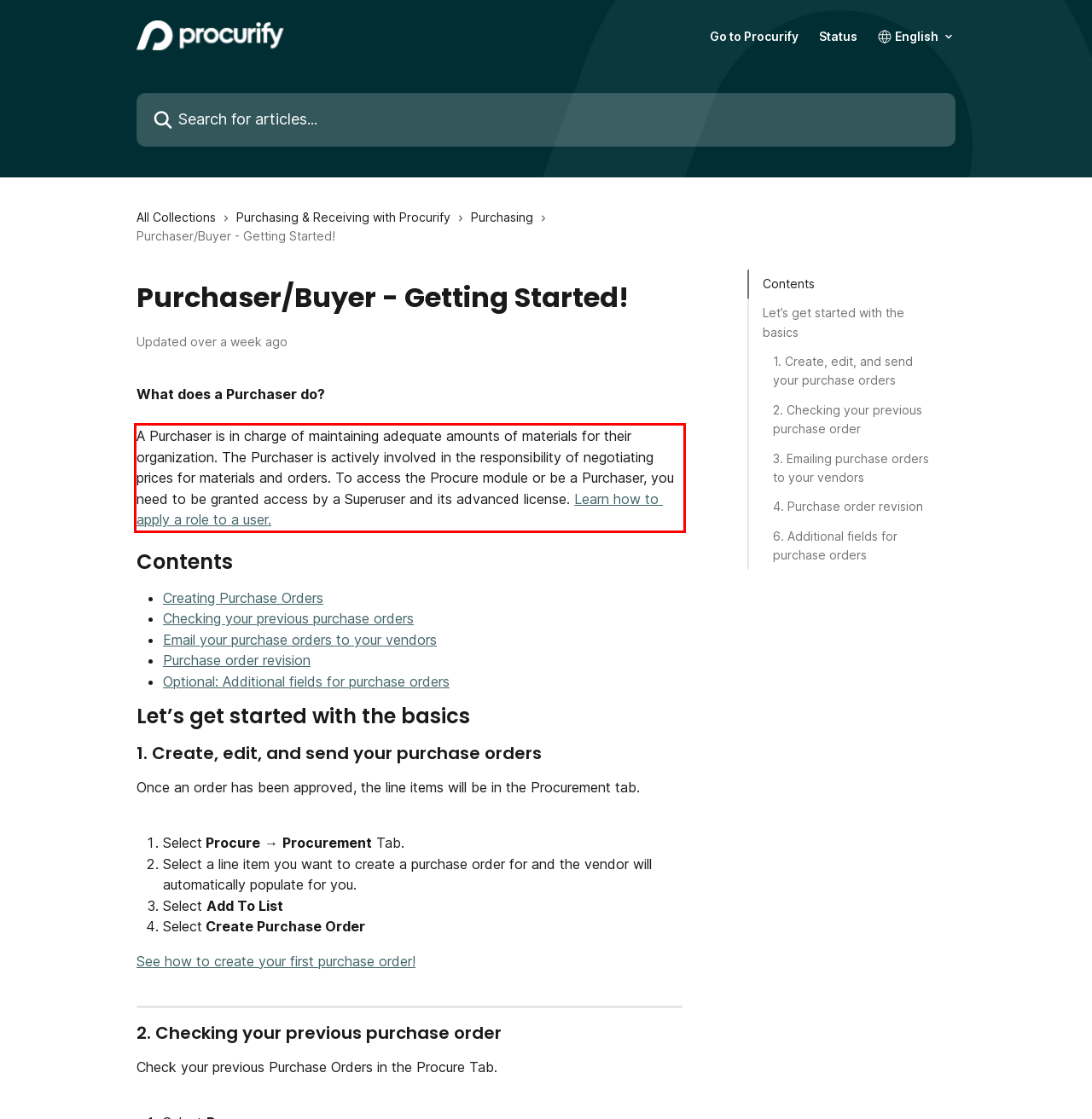Please examine the webpage screenshot containing a red bounding box and use OCR to recognize and output the text inside the red bounding box.

A Purchaser is in charge of maintaining adequate amounts of materials for their organization. The Purchaser is actively involved in the responsibility of negotiating prices for materials and orders. To access the Procure module or be a Purchaser, you need to be granted access by a Superuser and its advanced license. Learn how to apply a role to a user.